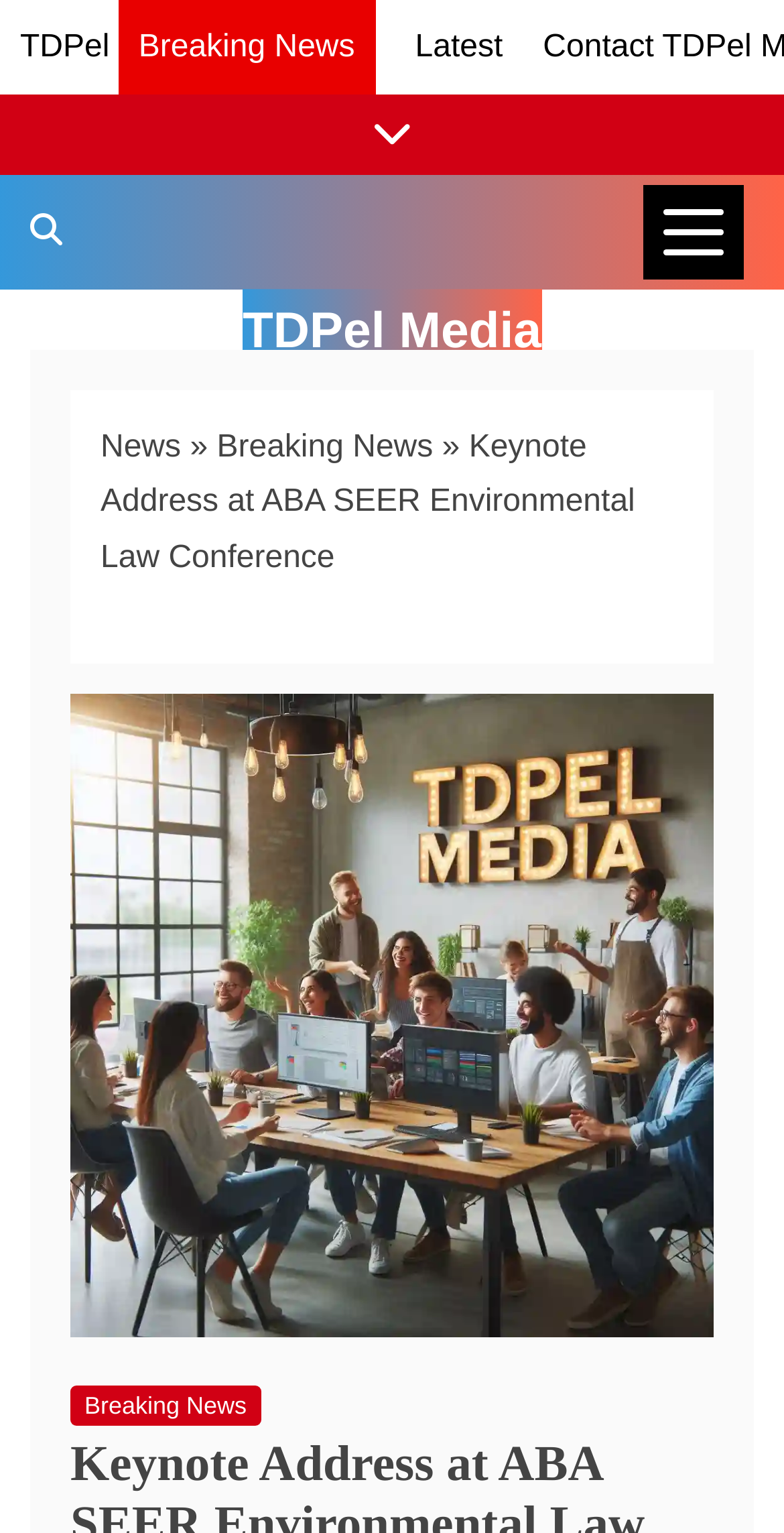What is the category of news?
Please provide a single word or phrase answer based on the image.

Breaking News